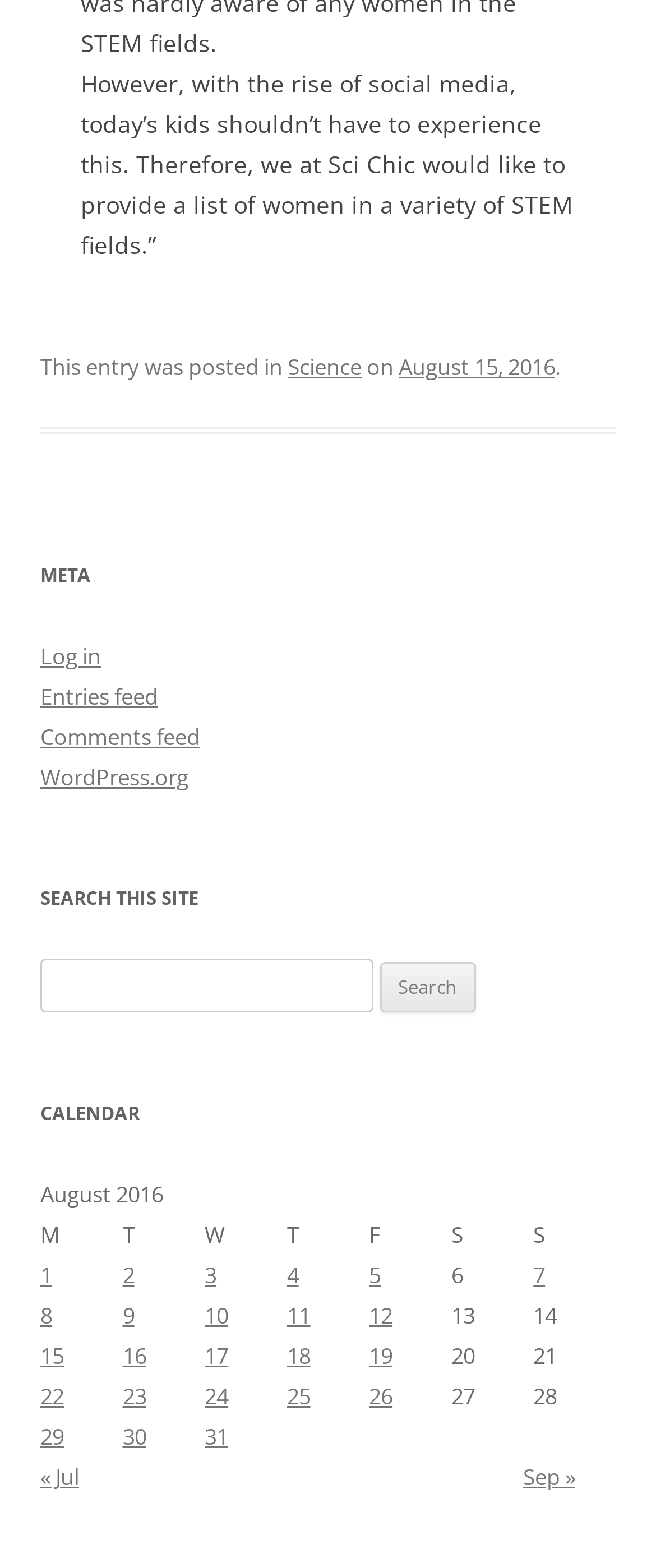Given the element description parent_node: Search for: value="Search", predict the bounding box coordinates for the UI element in the webpage screenshot. The format should be (top-left x, top-left y, bottom-right x, bottom-right y), and the values should be between 0 and 1.

[0.578, 0.614, 0.724, 0.646]